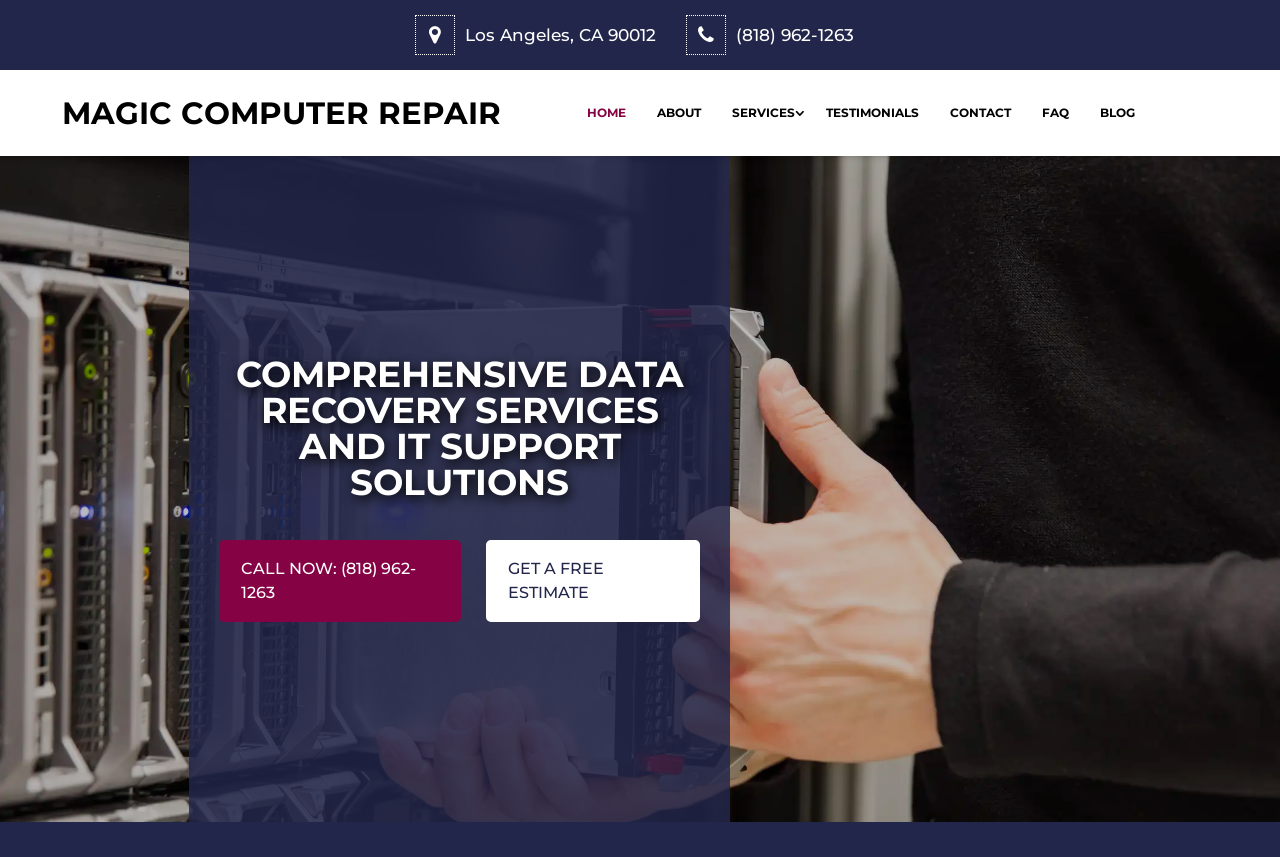Give a one-word or phrase response to the following question: How many navigation links are there on the top of the webpage?

6